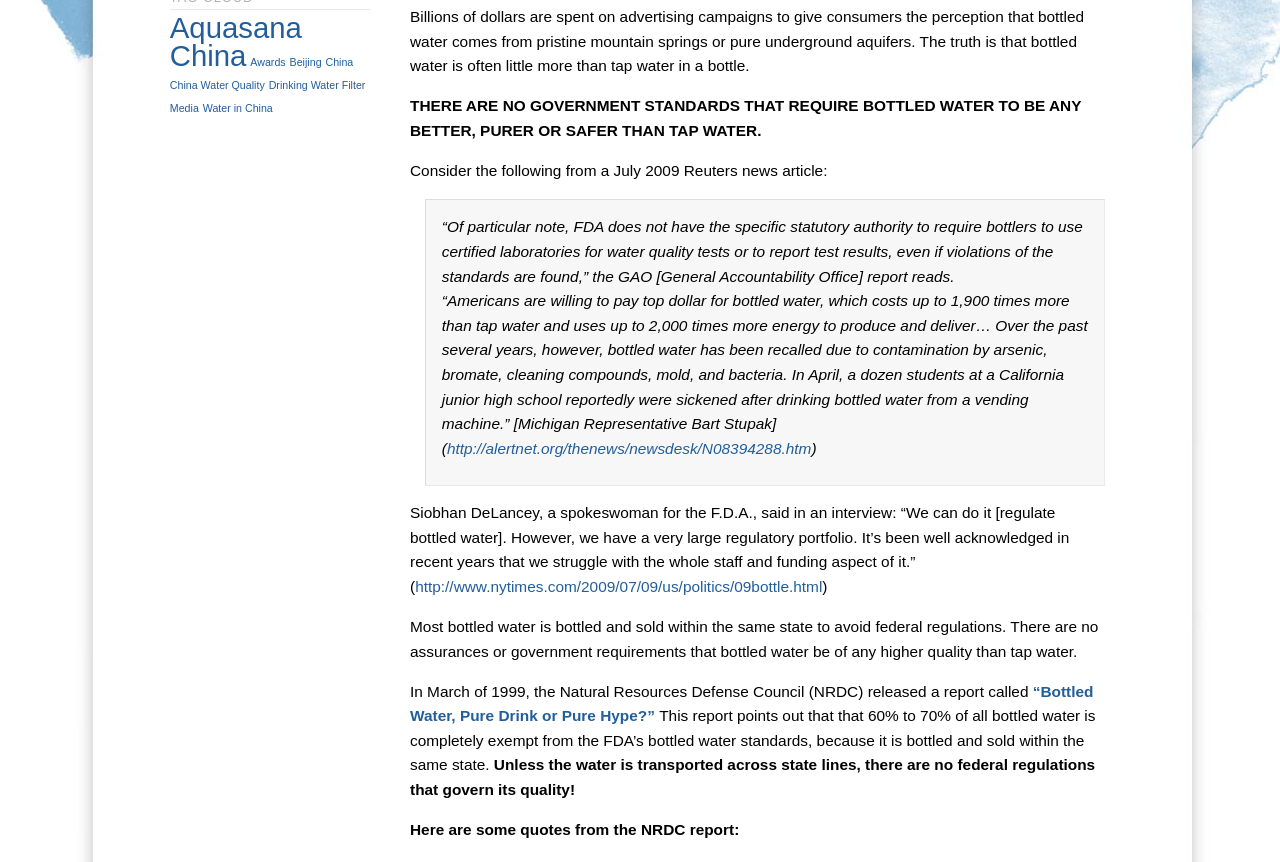Identify the bounding box for the UI element that is described as follows: "Aquasana China".

[0.133, 0.013, 0.236, 0.083]